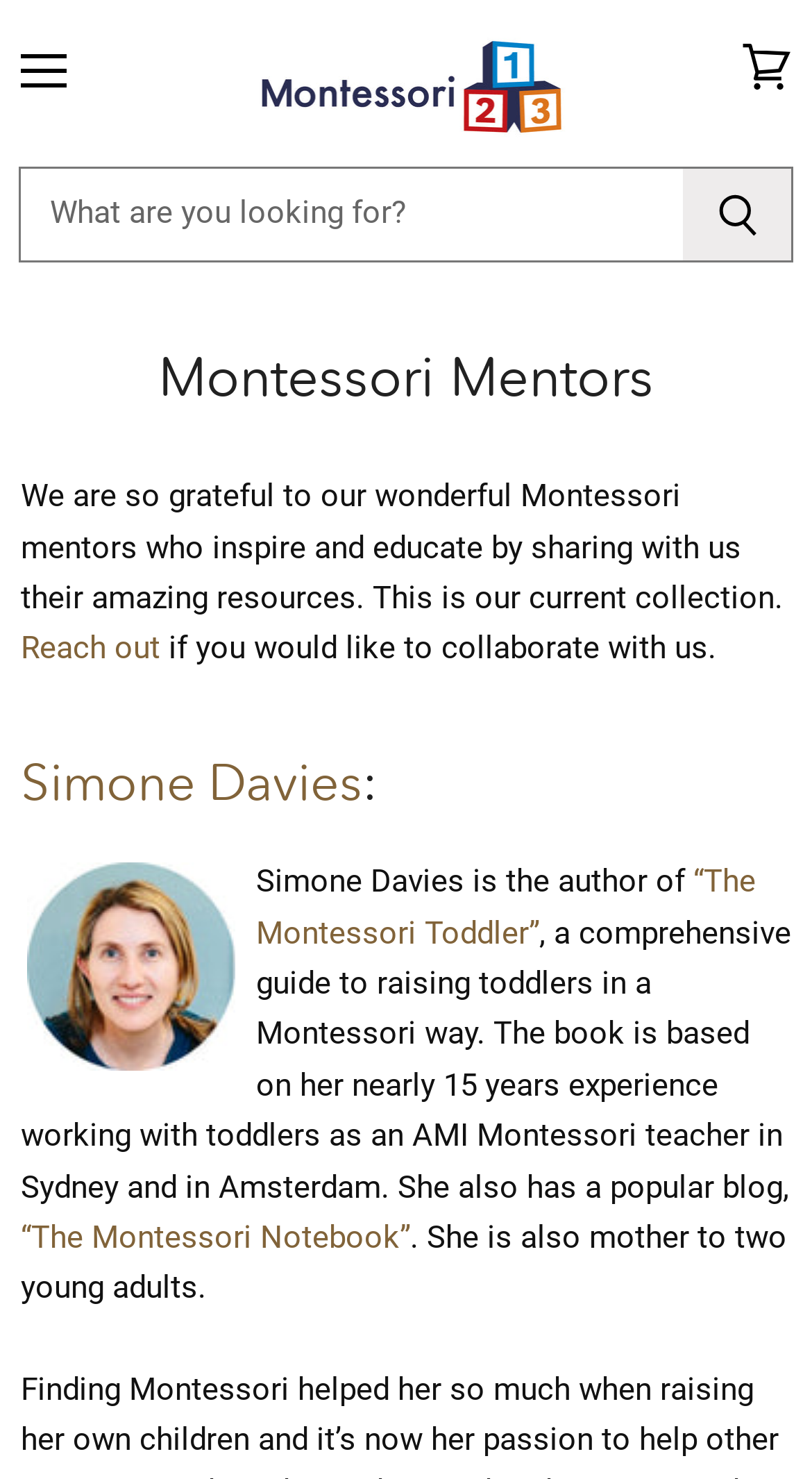Given the element description, predict the bounding box coordinates in the format (top-left x, top-left y, bottom-right x, bottom-right y). Make sure all values are between 0 and 1. Here is the element description: Simone Davies

[0.026, 0.508, 0.446, 0.549]